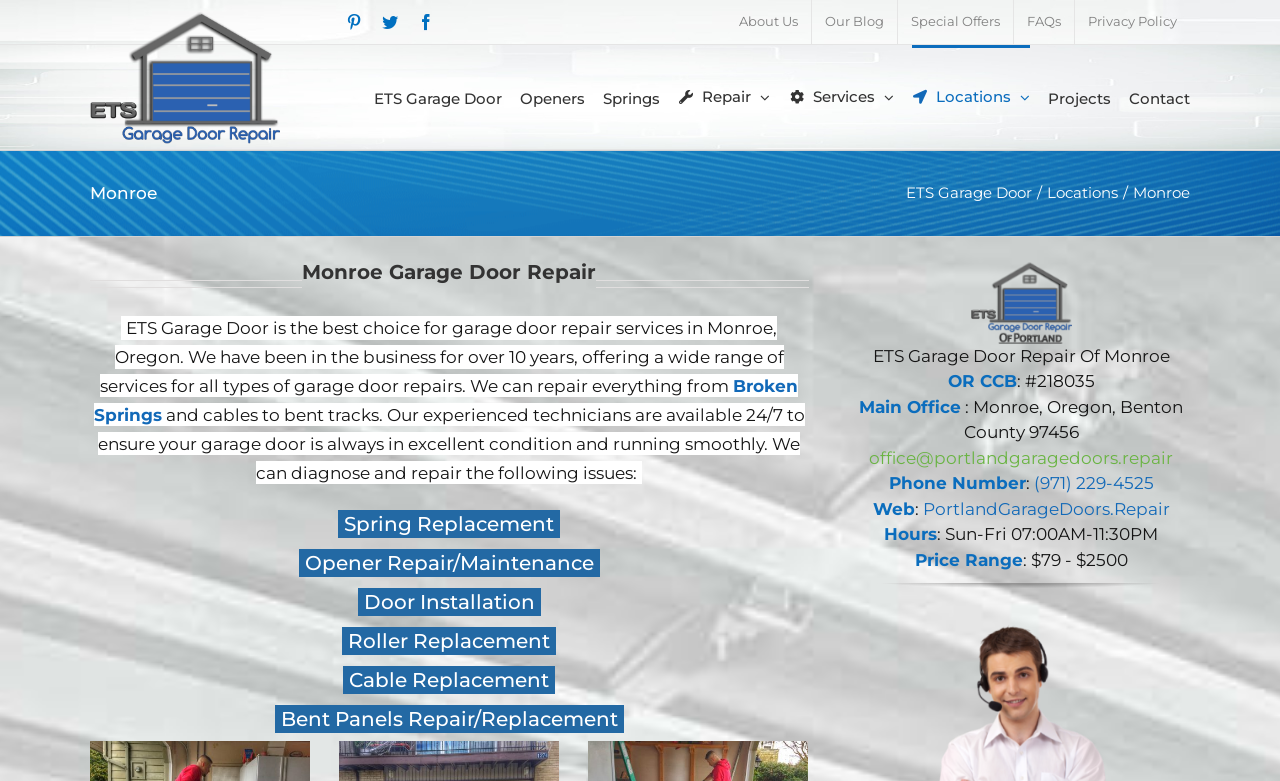Using the description: "ETS Garage Door", determine the UI element's bounding box coordinates. Ensure the coordinates are in the format of four float numbers between 0 and 1, i.e., [left, top, right, bottom].

[0.292, 0.058, 0.392, 0.19]